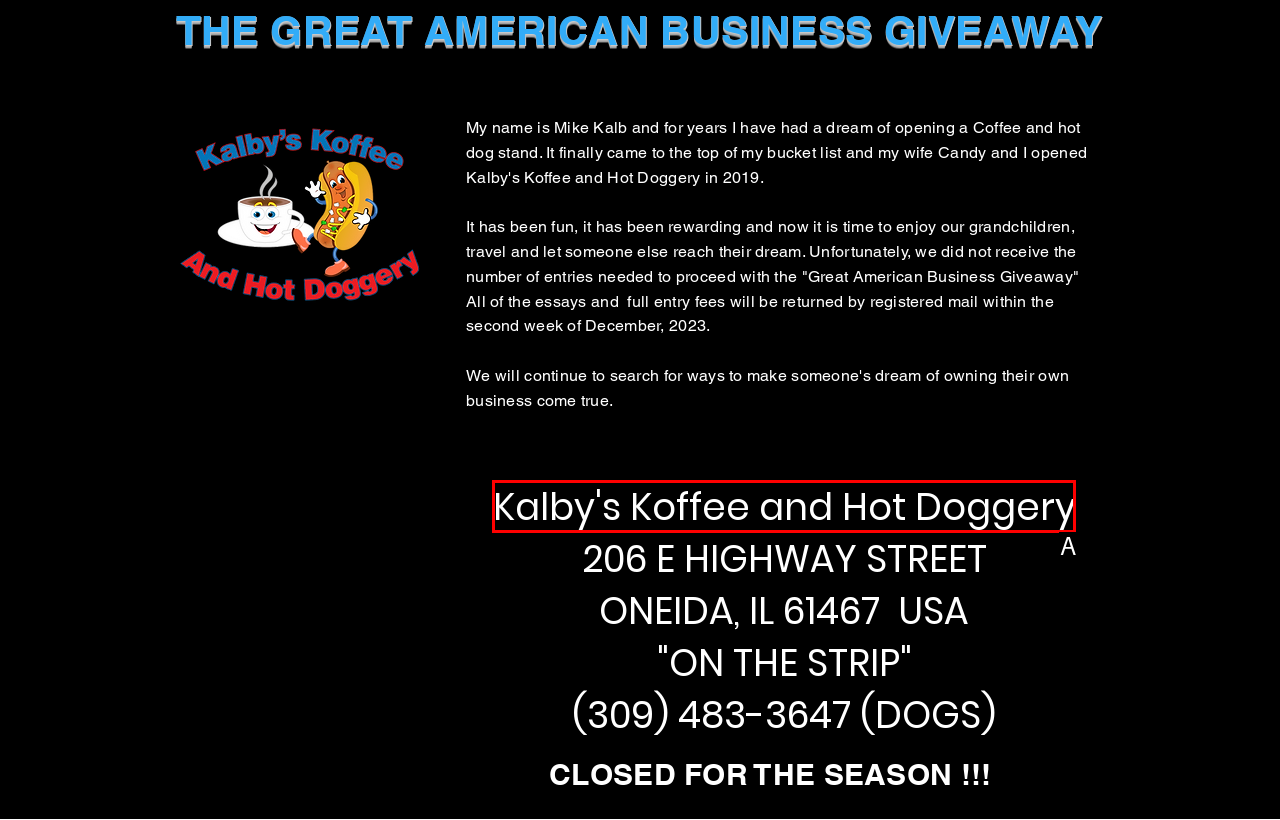Identify the option that corresponds to the description: Kalby's Koffee and Hot Doggery 
Provide the letter of the matching option from the available choices directly.

A